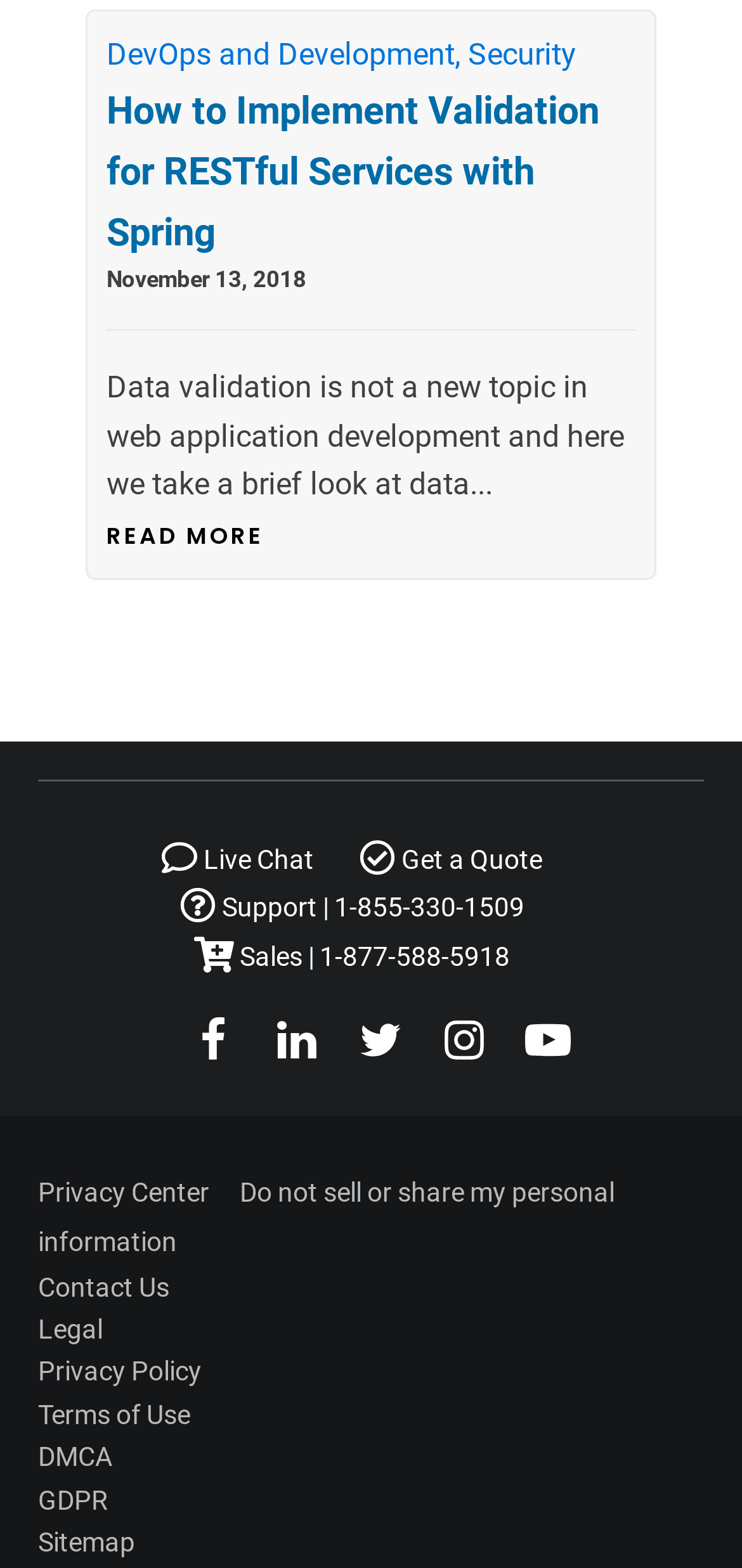Can you show the bounding box coordinates of the region to click on to complete the task described in the instruction: "Contact us"?

None